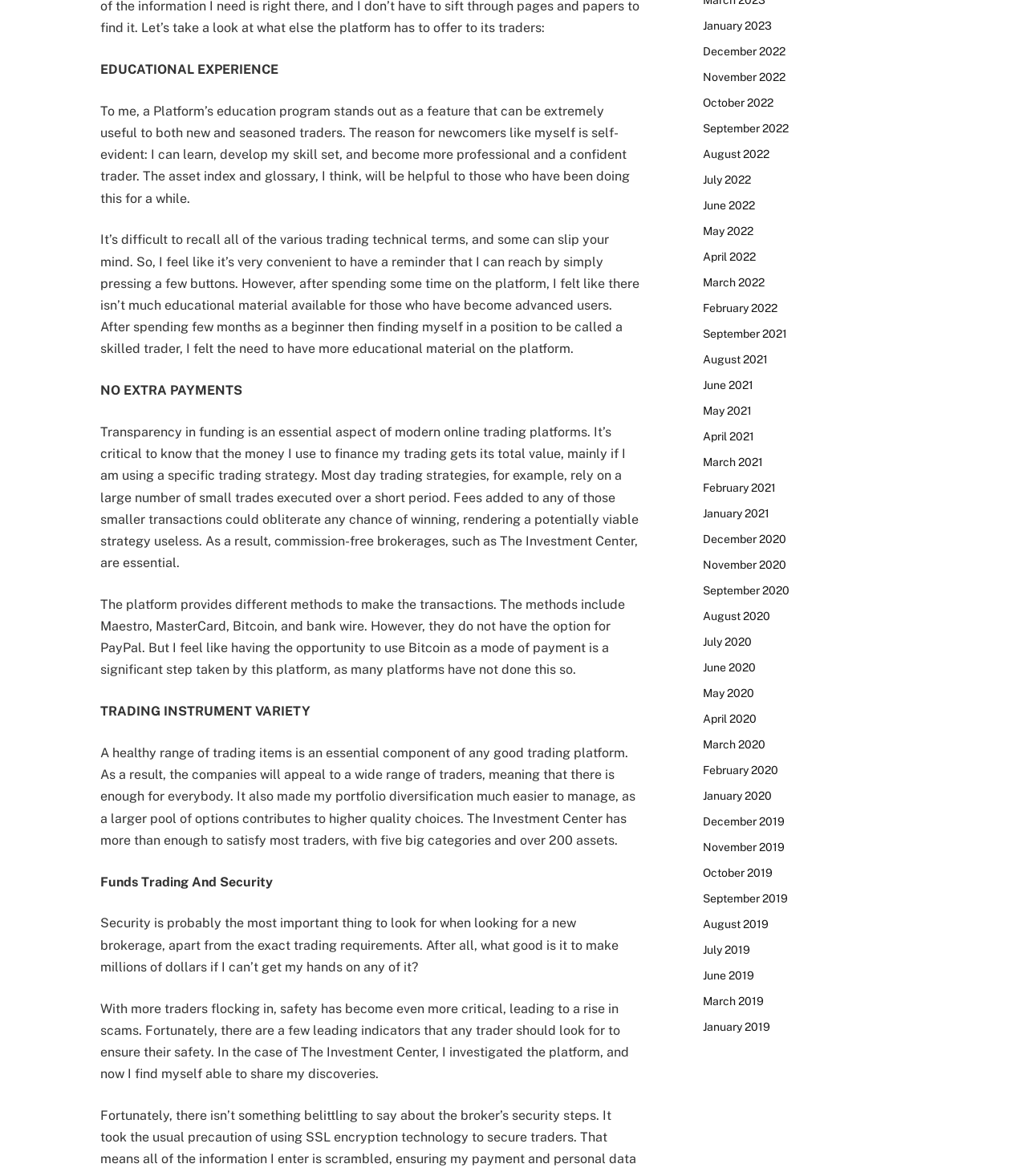What is the importance of transparency in funding?
Craft a detailed and extensive response to the question.

According to the webpage, transparency in funding is an essential aspect of modern online trading platforms. It's critical to know that the money used to finance trading gets its total value, mainly if a specific trading strategy is being used.